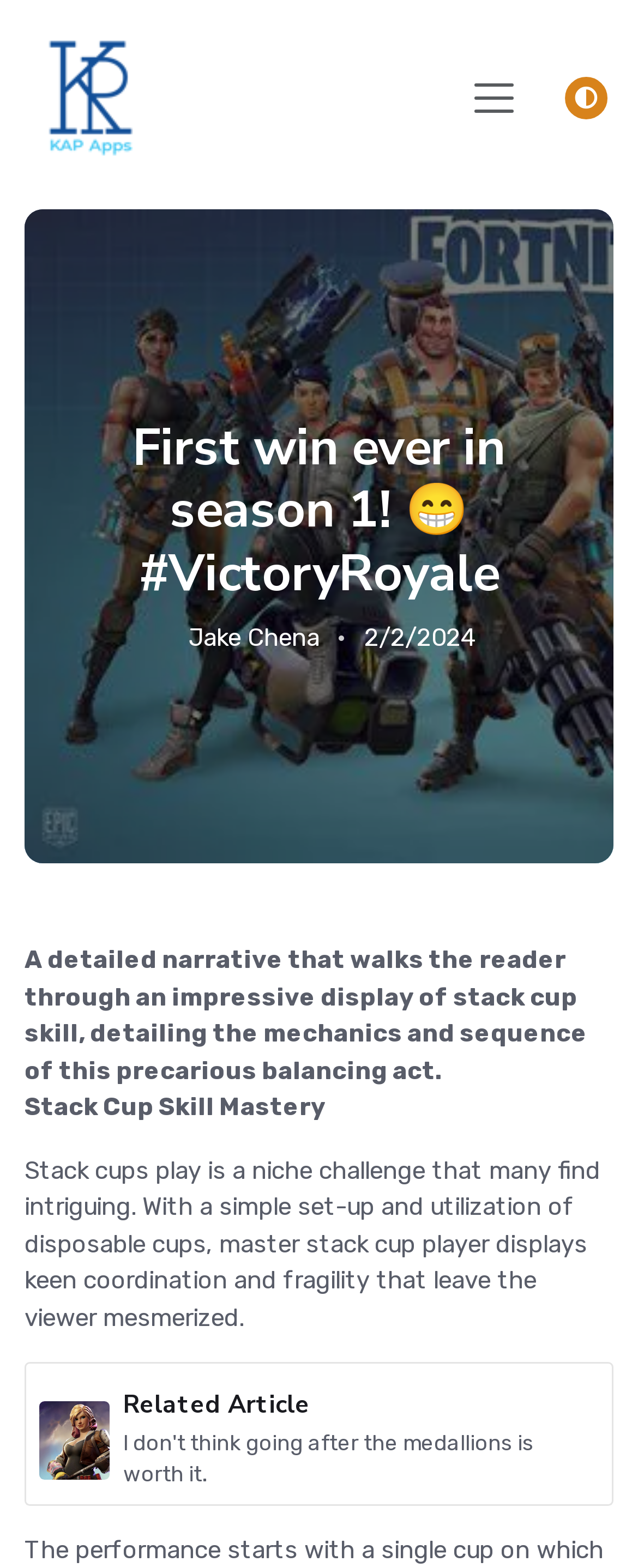Identify and provide the bounding box coordinates of the UI element described: "Menu". The coordinates should be formatted as [left, top, right, bottom], with each number being a float between 0 and 1.

[0.736, 0.043, 0.813, 0.082]